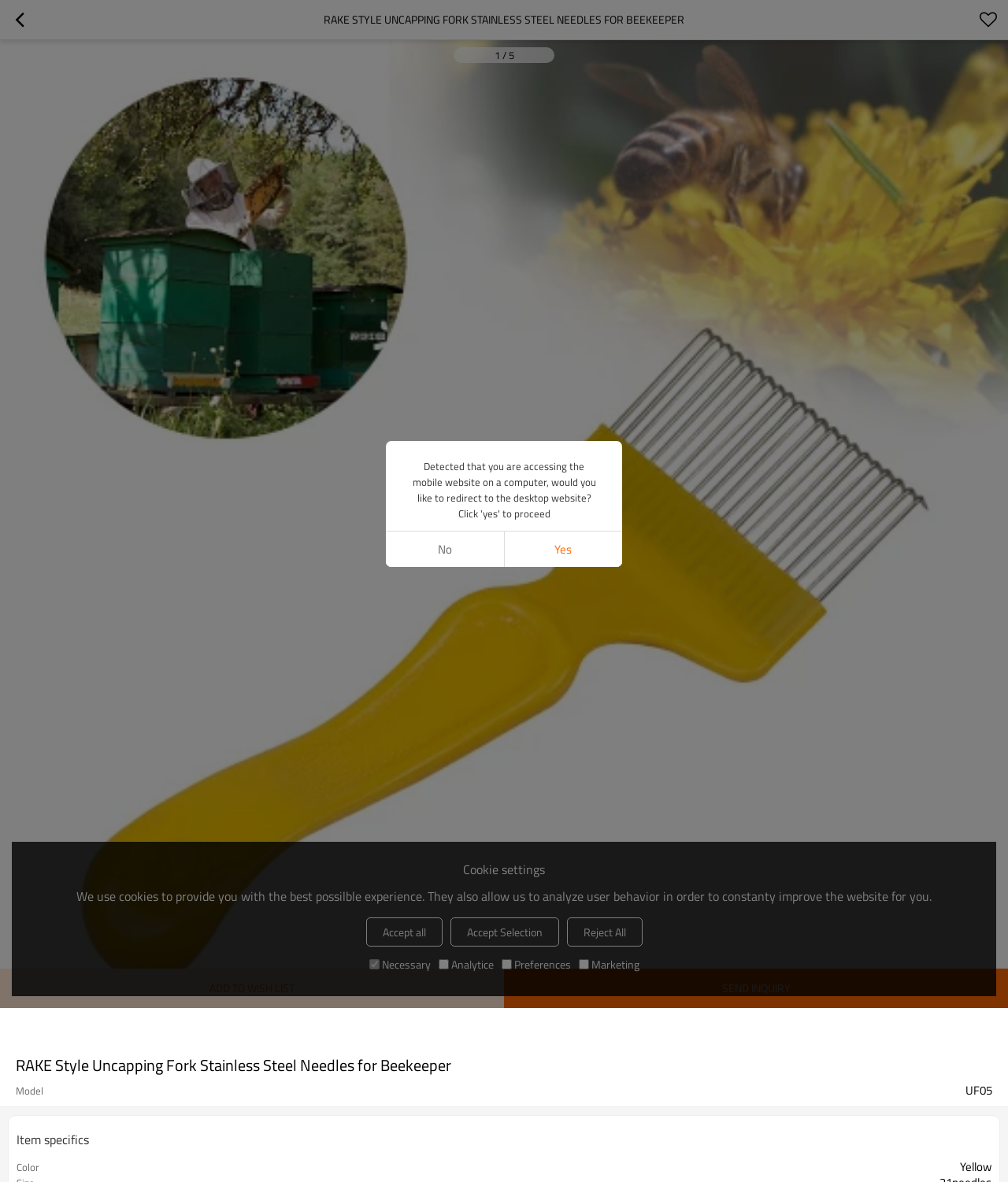Using floating point numbers between 0 and 1, provide the bounding box coordinates in the format (top-left x, top-left y, bottom-right x, bottom-right y). Locate the UI element described here: Yes

[0.5, 0.45, 0.617, 0.48]